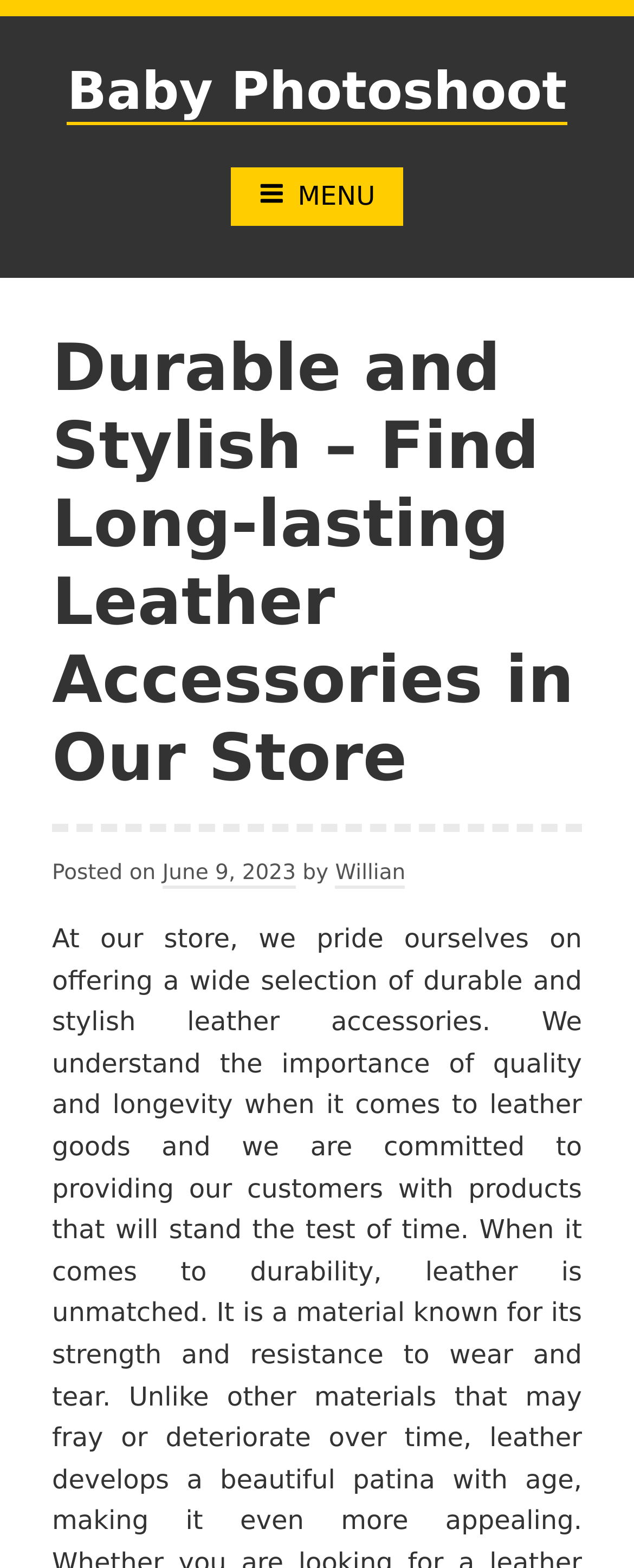Provide a short, one-word or phrase answer to the question below:
When was the content posted?

June 9, 2023